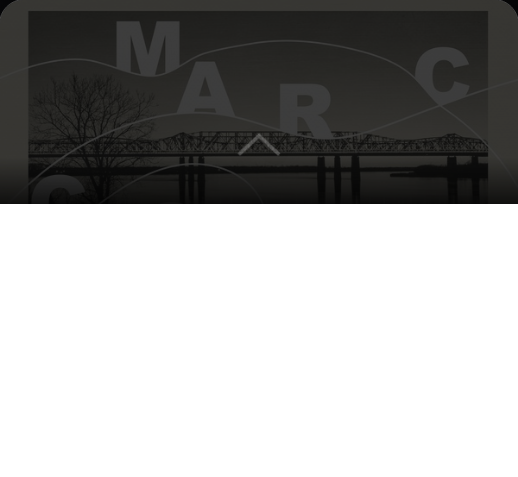Generate an in-depth description of the image you see.

This image features a striking black-and-white artwork associated with Marc Cohn, likely designed as a backdrop for music presentation. The artwork prominently displays the name "MARC" in large, bold letters, with a dynamic font that draws attention. Below the text is an artistic representation of a bridge crossing over water, surrounded by minimalistic tree silhouettes, adding depth and a serene ambiance to the scene. The overall composition blends textual elements with a tranquil landscape, creating an engaging visual that captures the essence of Cohn's musical artistry. This image serves as a background for links to various music platforms such as Spotify, Apple Music, YouTube, Instagram, and others.